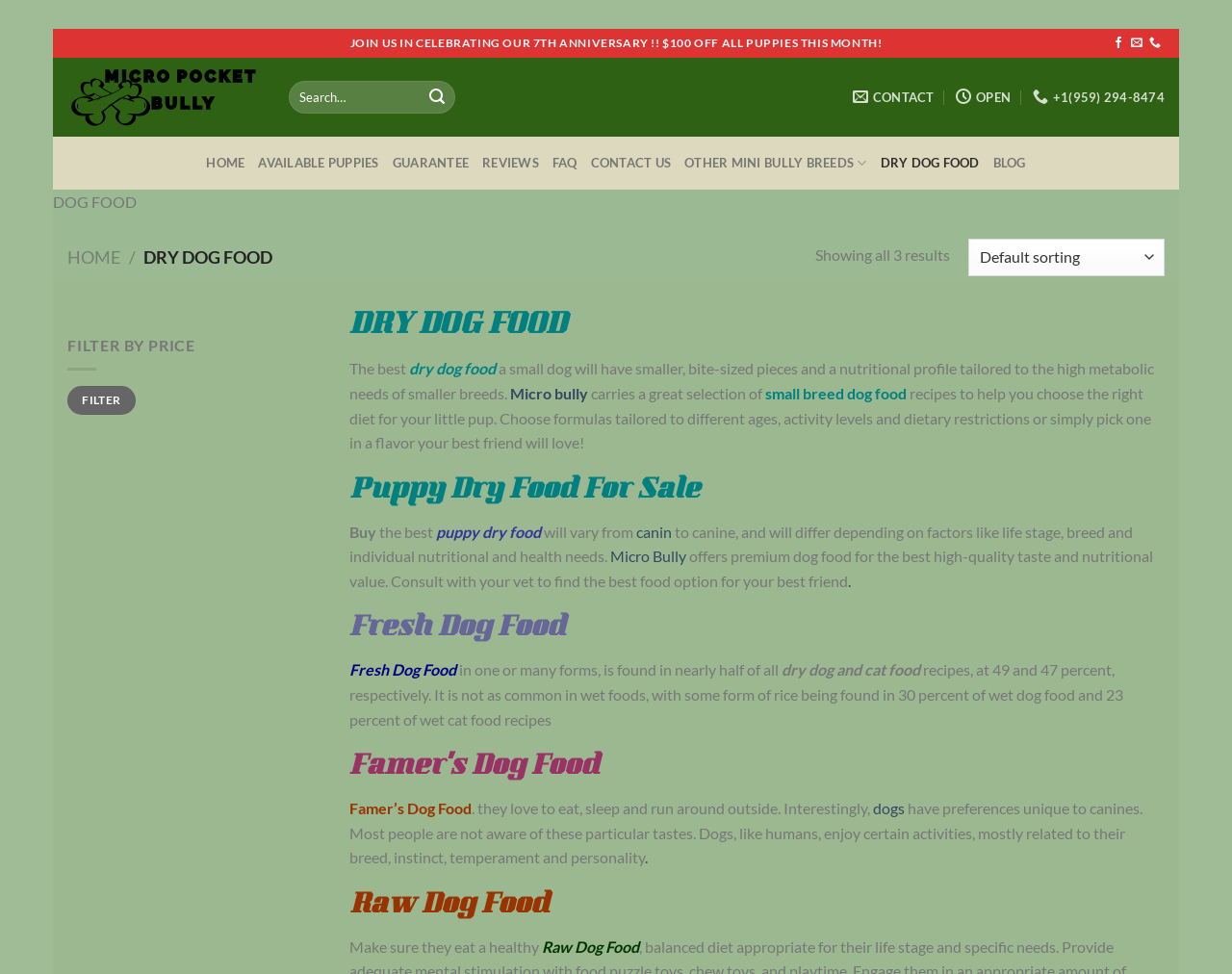Provide your answer to the question using just one word or phrase: What type of dog food is being discussed?

Dry dog food